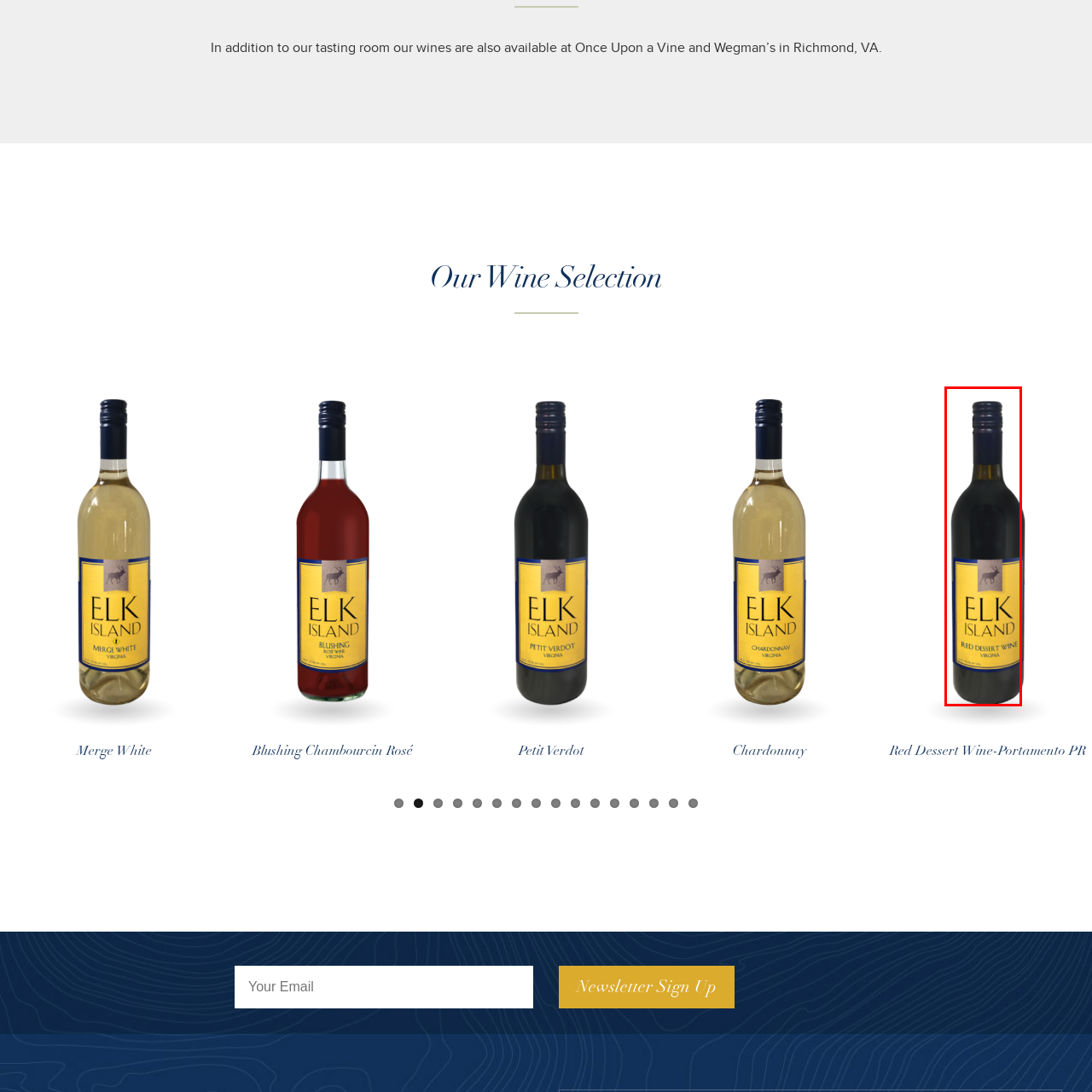Deliver a detailed account of the image that lies within the red box.

This image features a well-crafted bottle of Elk Island Red Desert Wine from Virginia. The wine bottle showcases a sleek, elegant design, highlighted by its rich dark color and a prominent label. The label features the name "ELK ISLAND" in bold, black lettering, set against a vibrant yellow background, with "RED DESSERT WINE" elegantly displayed underneath. Above the text, a subtle emblem of an elk adds a distinctive touch, reflecting the winery's connection to Virginia's natural beauty. This product is part of a collection available for tasting and purchase, catering to wine enthusiasts looking for unique selections.